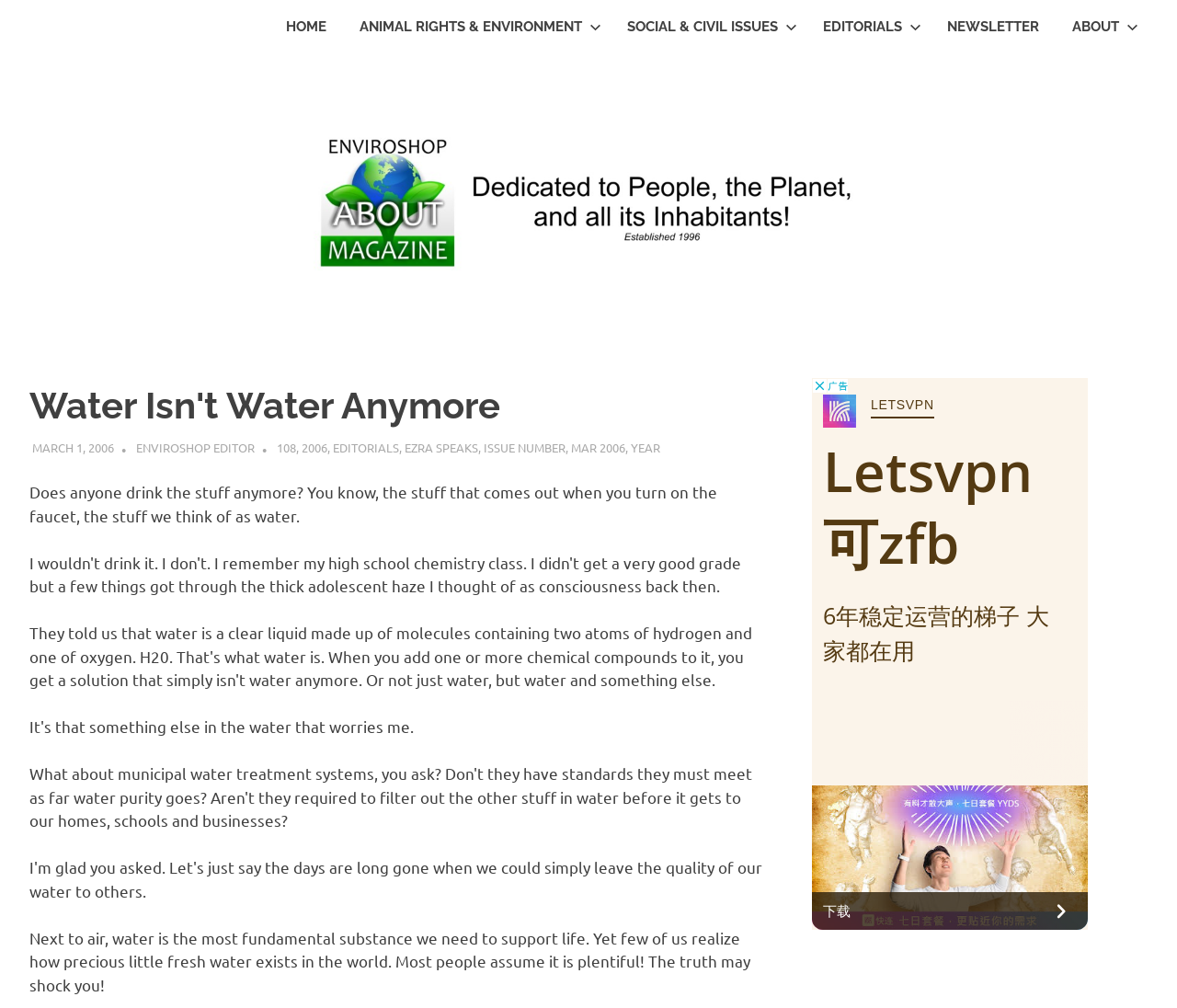Determine the bounding box coordinates of the target area to click to execute the following instruction: "Read the article 'Water Isn't Water Anymore'."

[0.025, 0.38, 0.425, 0.423]